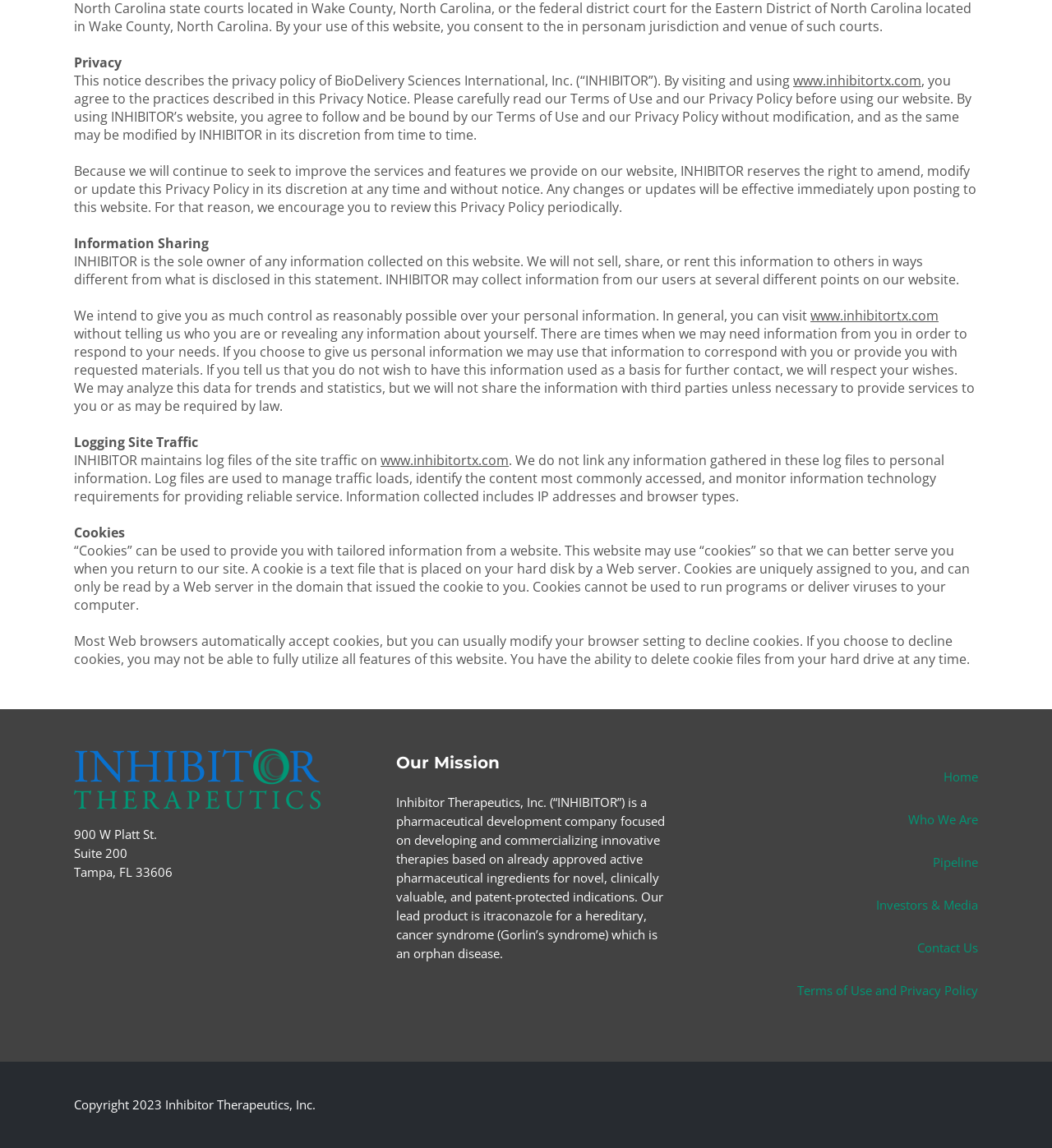What is the purpose of the website?
Use the screenshot to answer the question with a single word or phrase.

To provide information about Inhibitor Therapeutics, Inc.